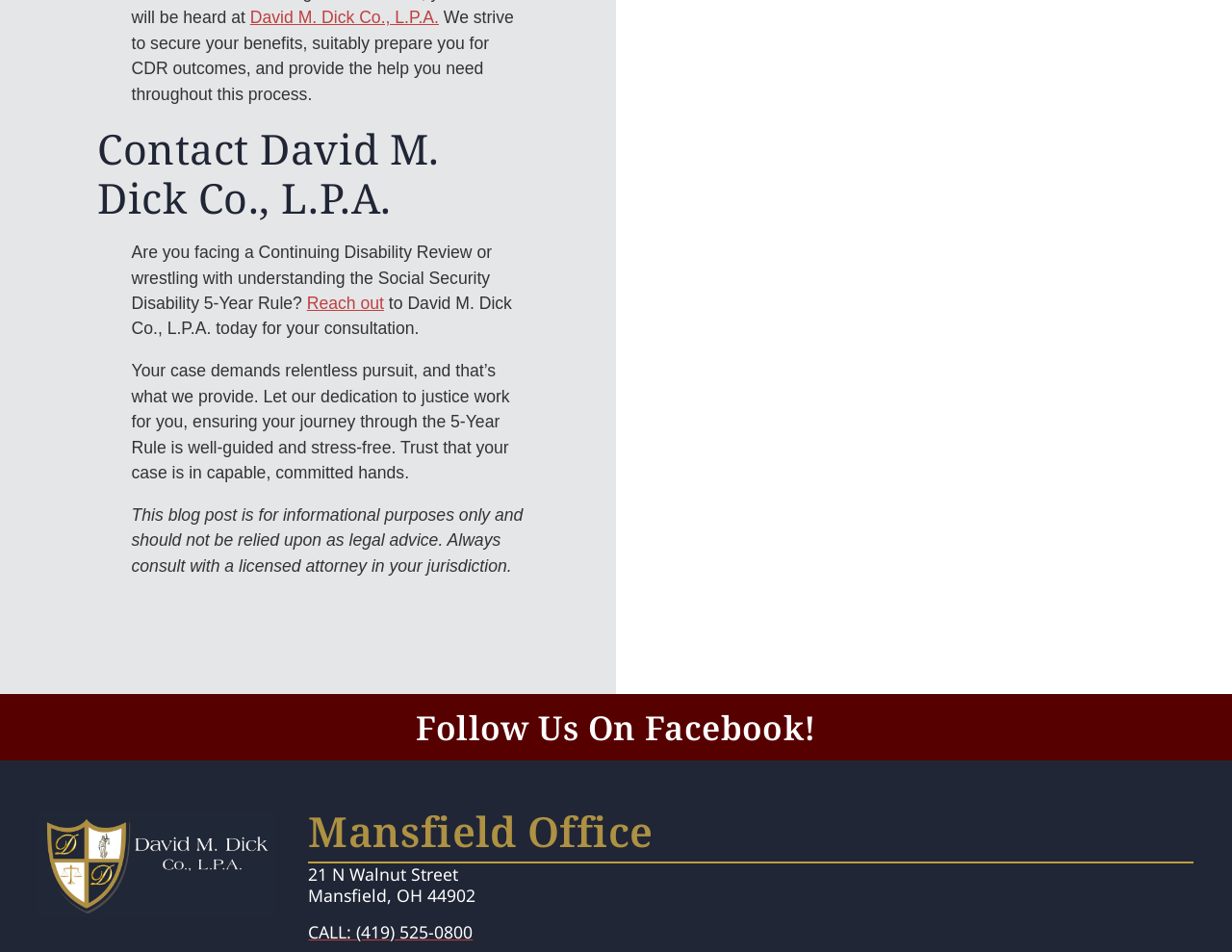Give a concise answer using one word or a phrase to the following question:
What is the address of the Mansfield Office?

21 N Walnut Street, Mansfield, OH 44902